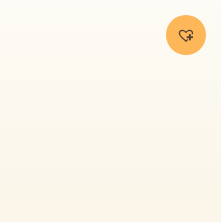What is the color of the background?
Give a one-word or short-phrase answer derived from the screenshot.

White to light beige